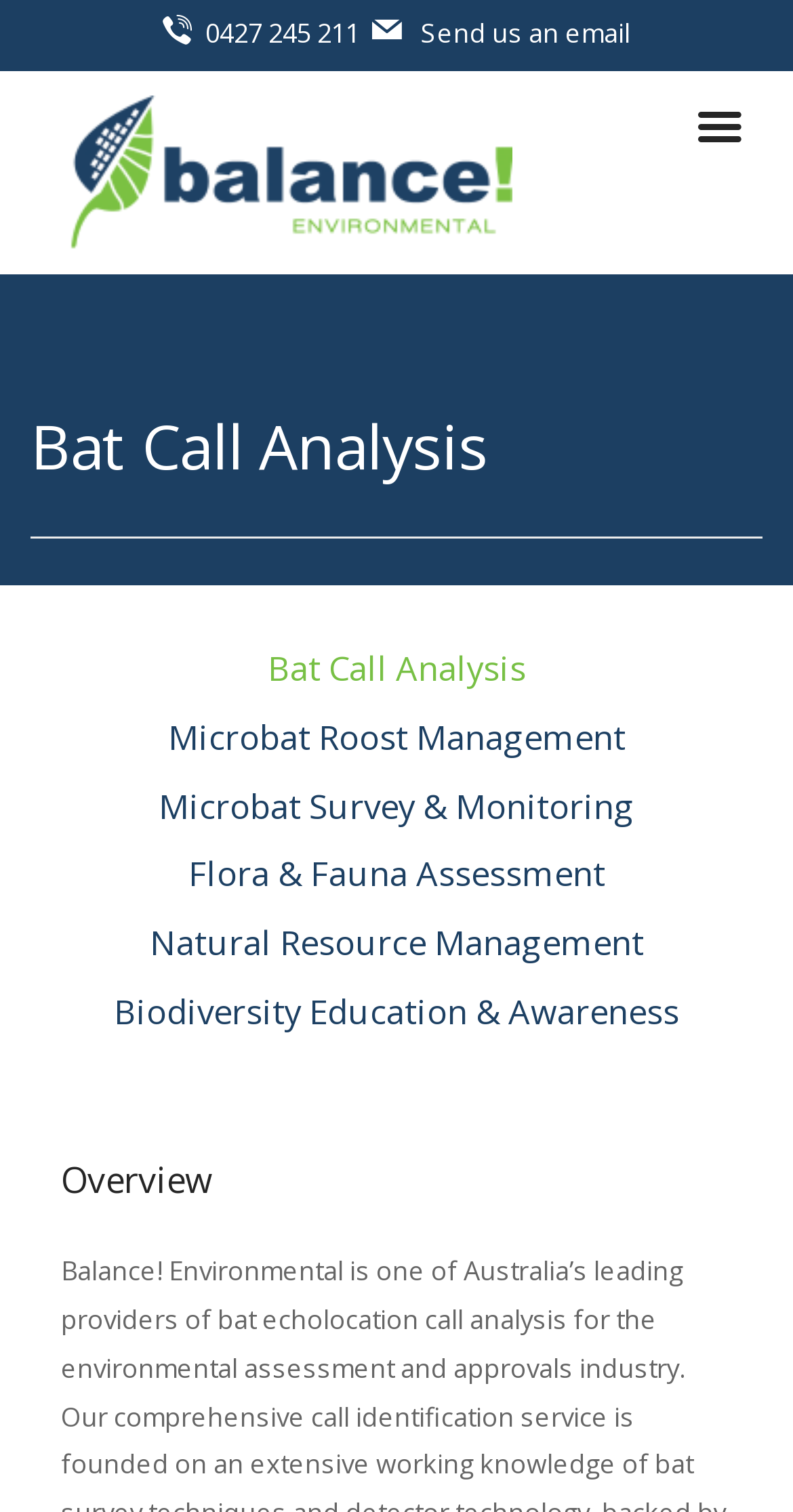Identify the bounding box coordinates for the UI element described as follows: "alt="logo"". Ensure the coordinates are four float numbers between 0 and 1, formatted as [left, top, right, bottom].

[0.038, 0.063, 0.646, 0.166]